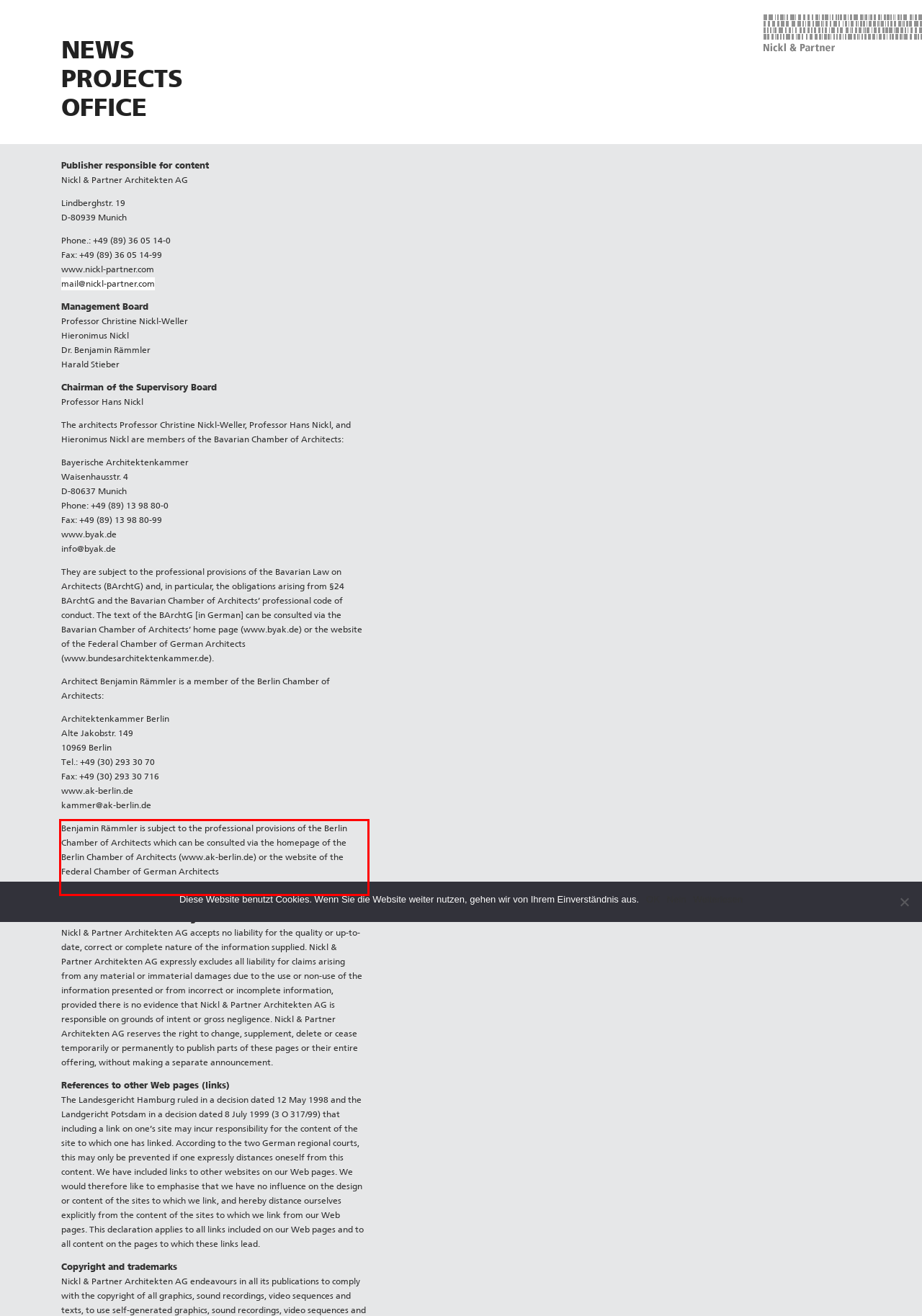Using OCR, extract the text content found within the red bounding box in the given webpage screenshot.

Benjamin Rämmler is subject to the professional provisions of the Berlin Chamber of Architects which can be consulted via the homepage of the Berlin Chamber of Architects (www.ak-berlin.de) or the website of the Federal Chamber of German Architects (www.bundesarchitektenkammer.de).